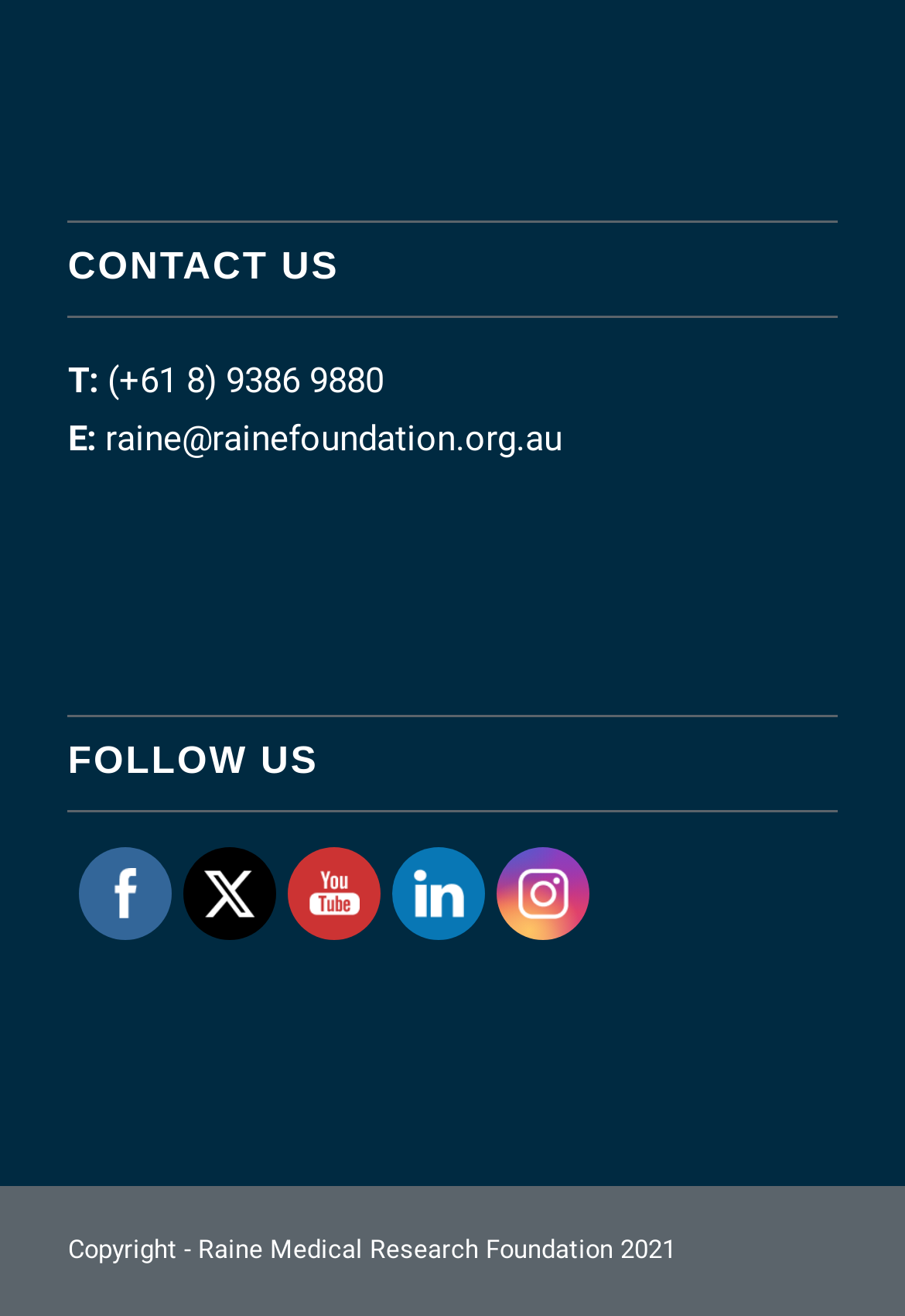Respond to the question below with a single word or phrase: What year is the copyright for?

2021